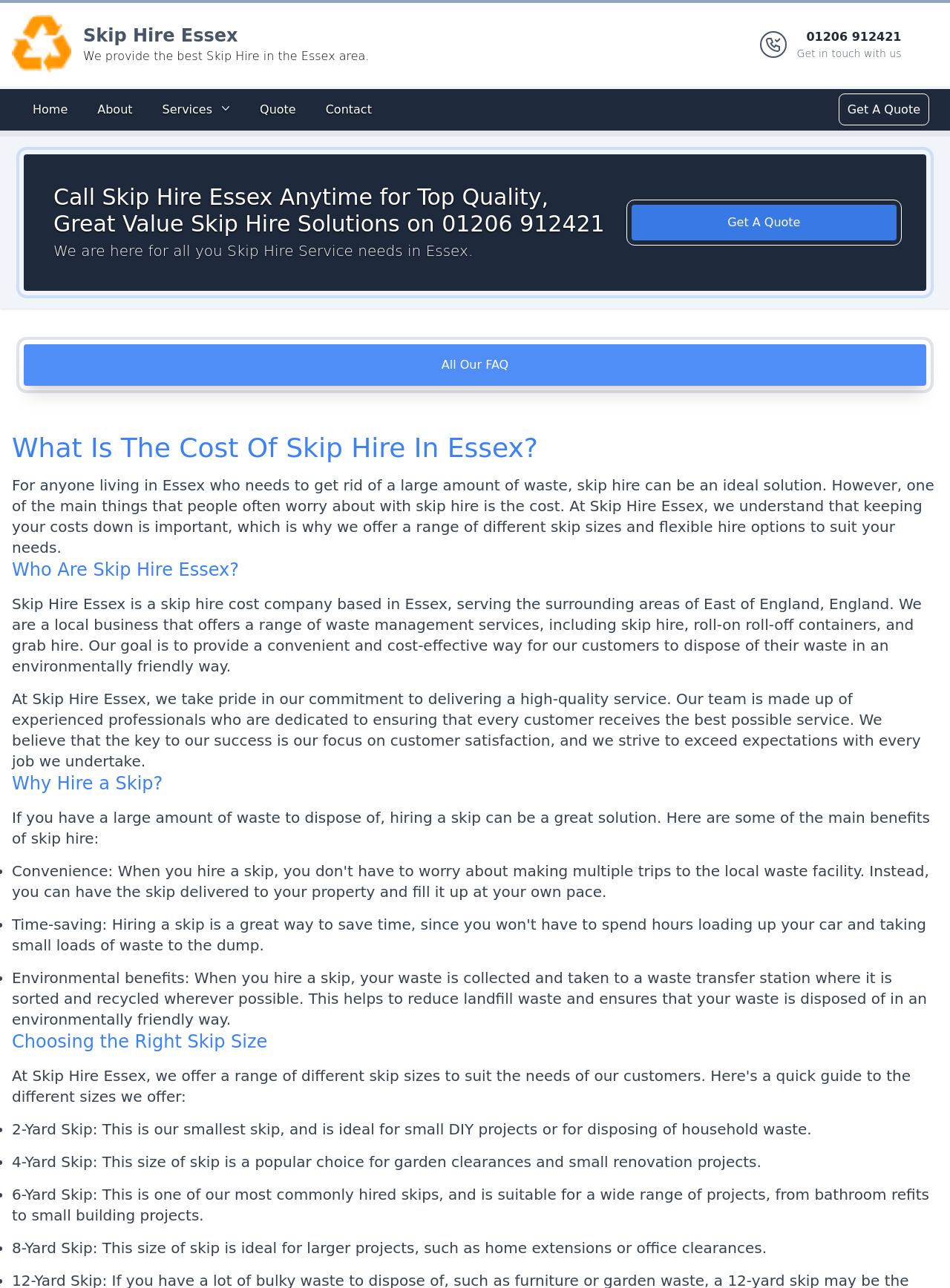Determine the bounding box coordinates for the area you should click to complete the following instruction: "Call the phone number".

[0.839, 0.022, 0.949, 0.047]